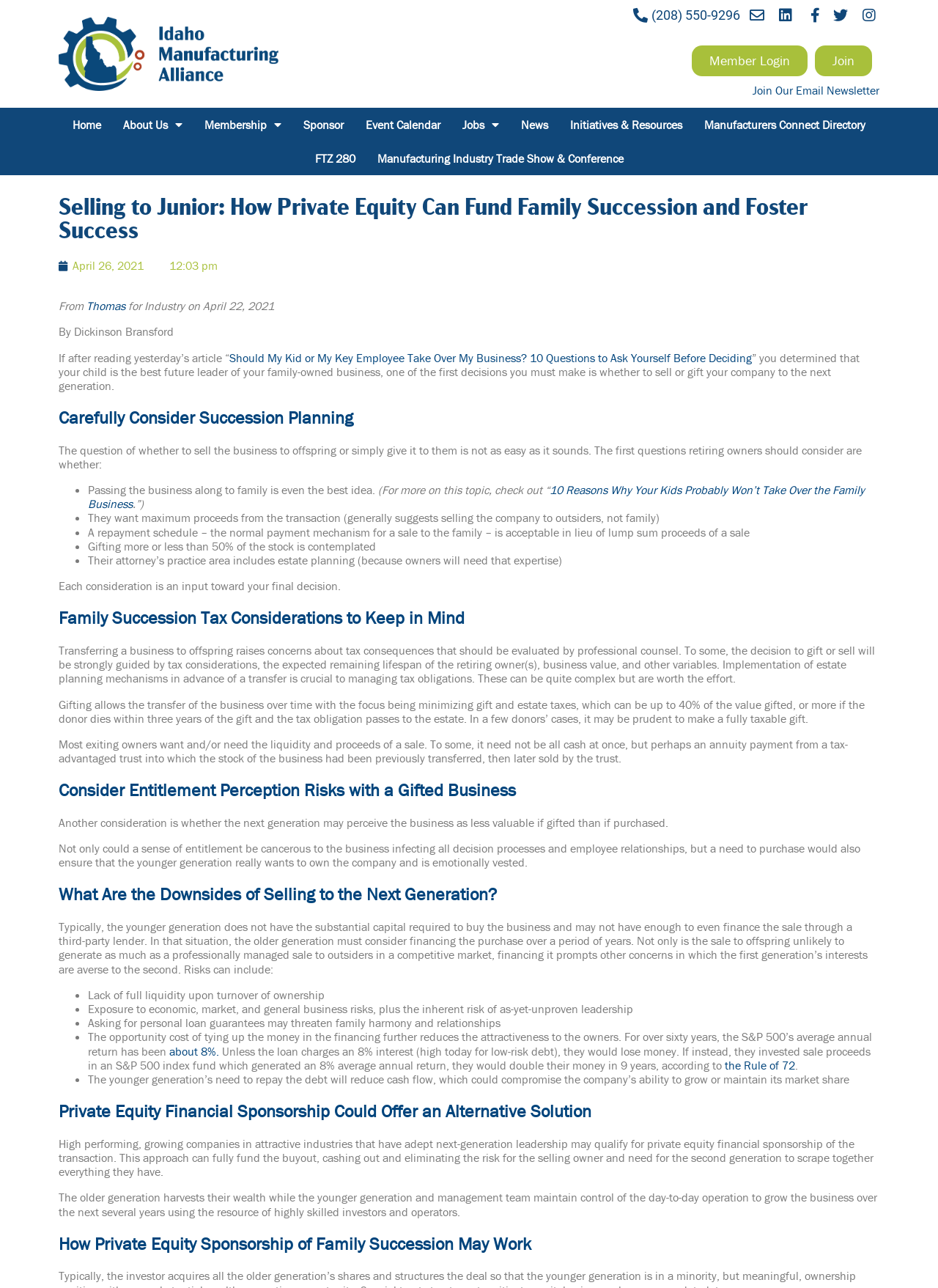Please identify the bounding box coordinates of the region to click in order to complete the given instruction: "Check the event calendar". The coordinates should be four float numbers between 0 and 1, i.e., [left, top, right, bottom].

[0.378, 0.084, 0.481, 0.11]